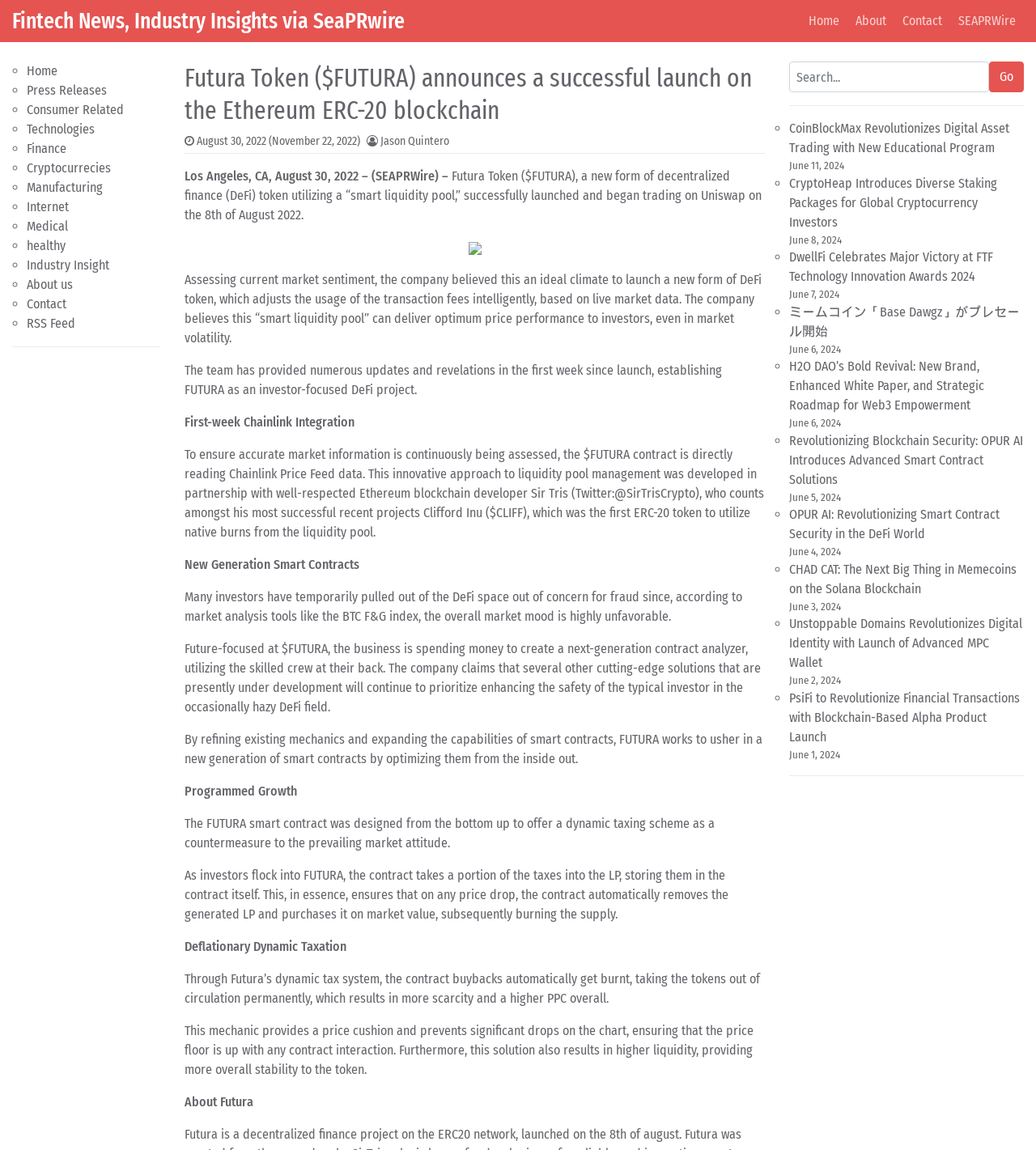Using the element description: "parent_node: Go name="s" placeholder="Search..."", determine the bounding box coordinates for the specified UI element. The coordinates should be four float numbers between 0 and 1, [left, top, right, bottom].

[0.762, 0.053, 0.955, 0.08]